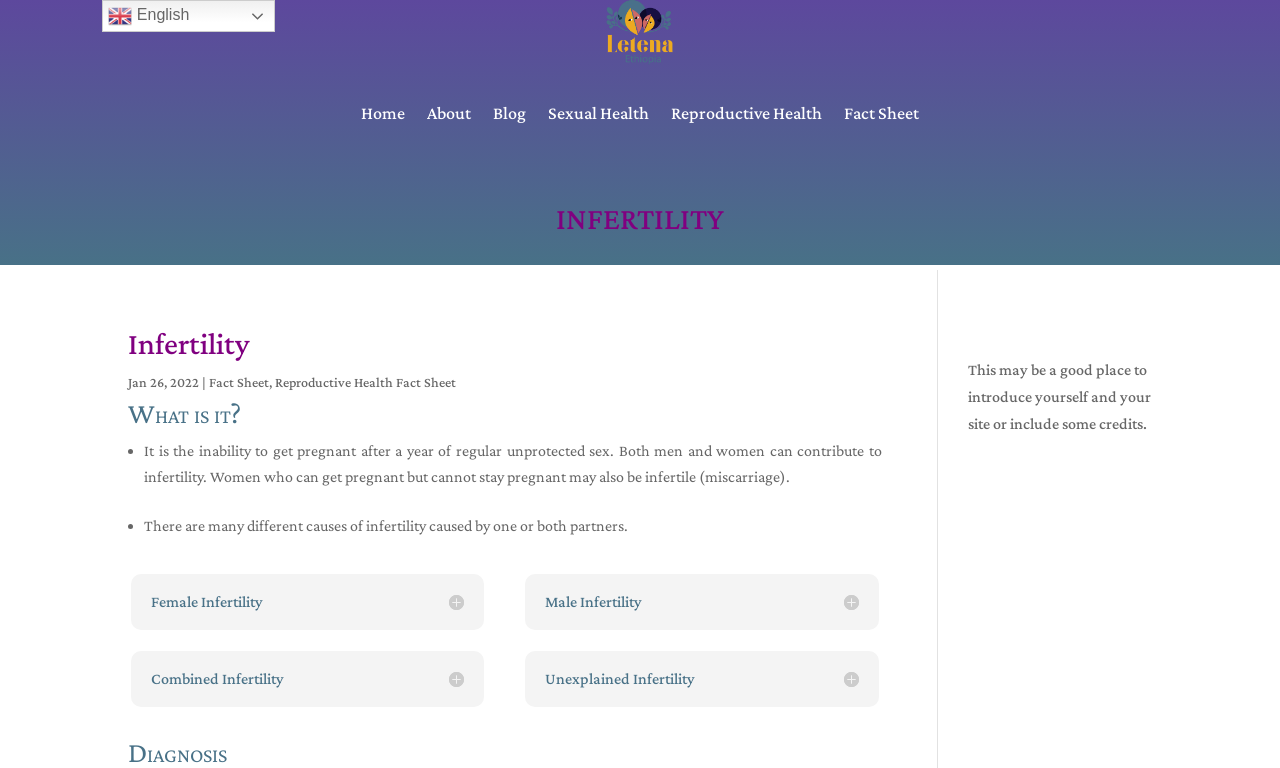What are the types of infertility?
Using the details shown in the screenshot, provide a comprehensive answer to the question.

The webpage lists four types of infertility: Female Infertility, Male Infertility, Combined Infertility, and Unexplained Infertility, which are denoted by icons and headings.